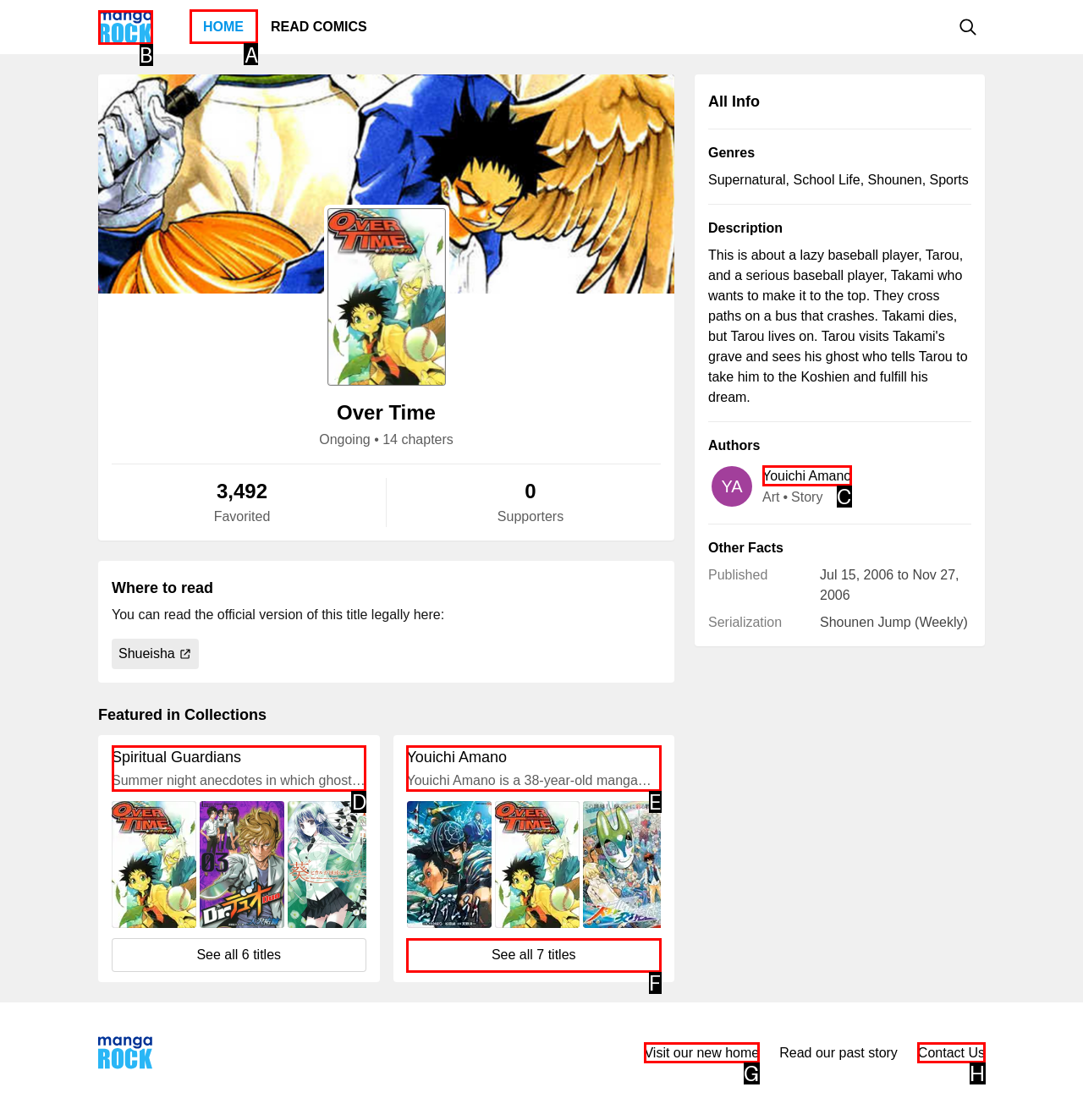Point out the letter of the HTML element you should click on to execute the task: Go to HOME
Reply with the letter from the given options.

A